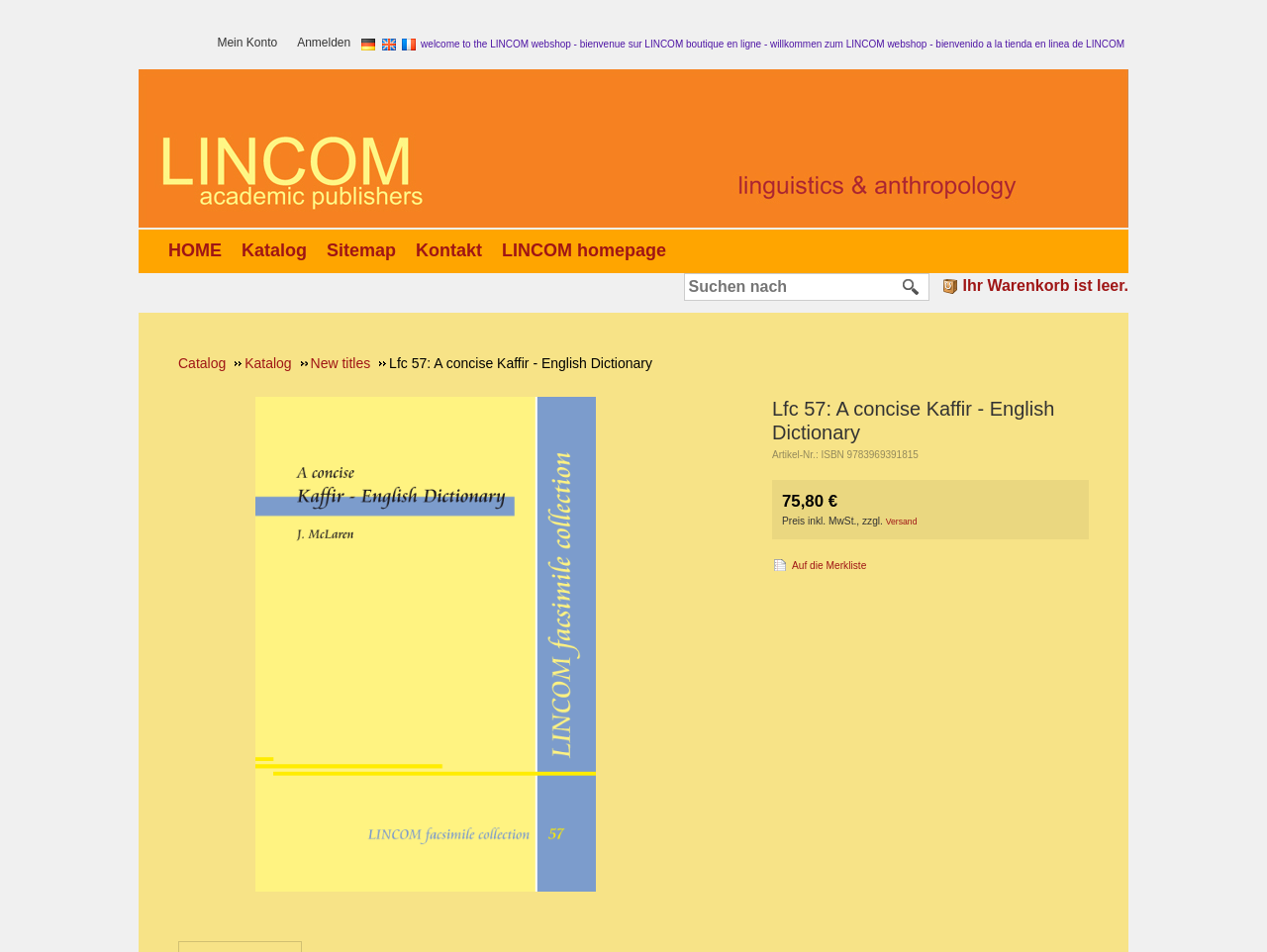Determine the bounding box for the UI element described here: "LINCOM homepage".

[0.396, 0.249, 0.534, 0.275]